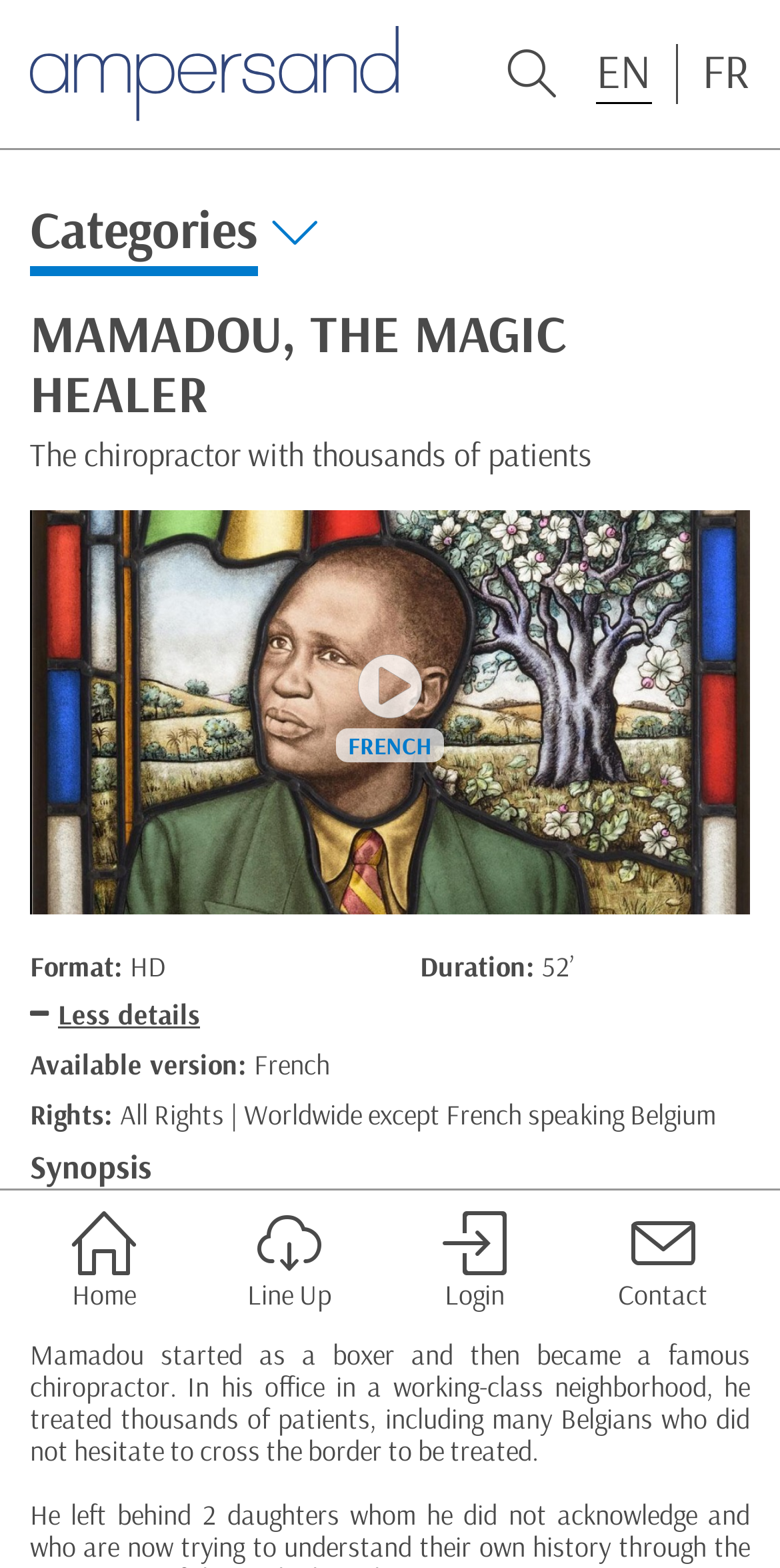Provide a brief response in the form of a single word or phrase:
What is the duration of the video?

52 minutes